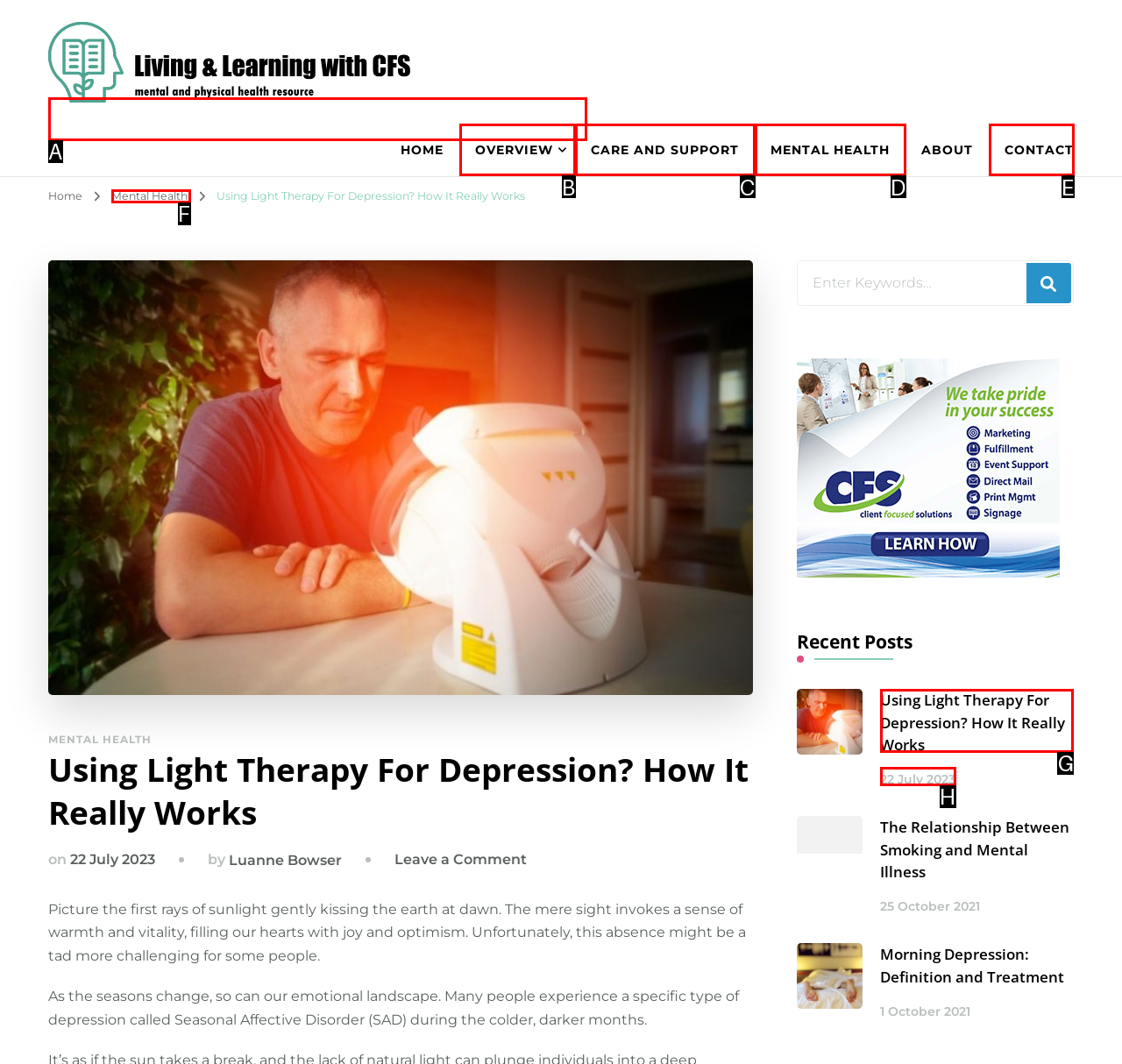Select the appropriate option that fits: 22 July 2023
Reply with the letter of the correct choice.

H